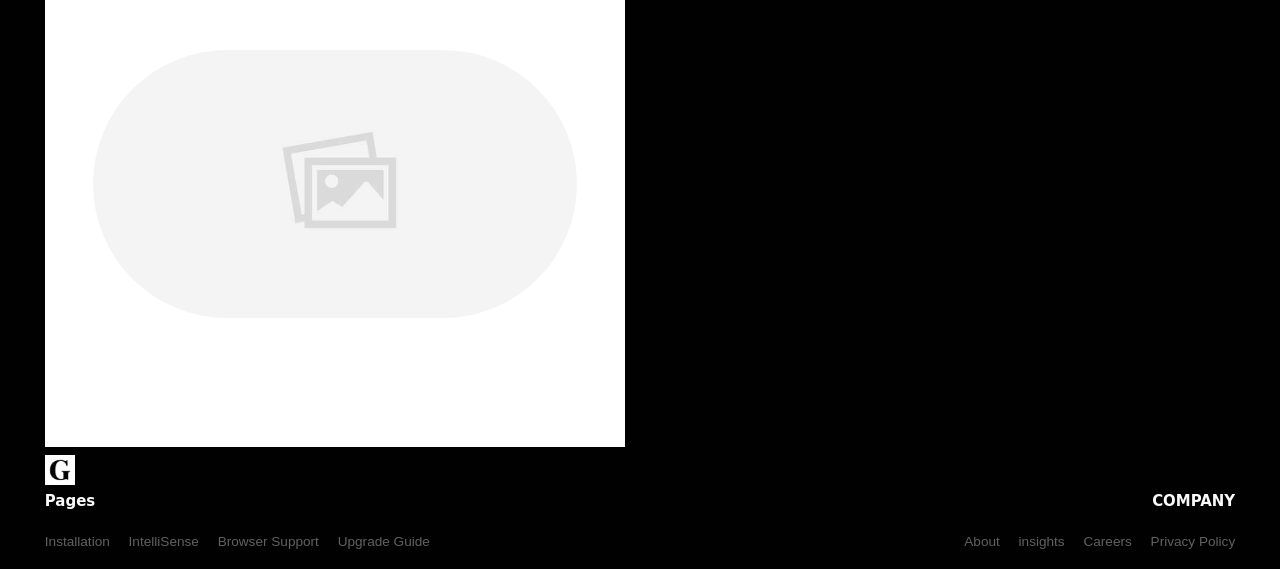Determine the bounding box coordinates of the clickable element to complete this instruction: "Learn about the company". Provide the coordinates in the format of four float numbers between 0 and 1, [left, top, right, bottom].

[0.512, 0.866, 0.965, 0.898]